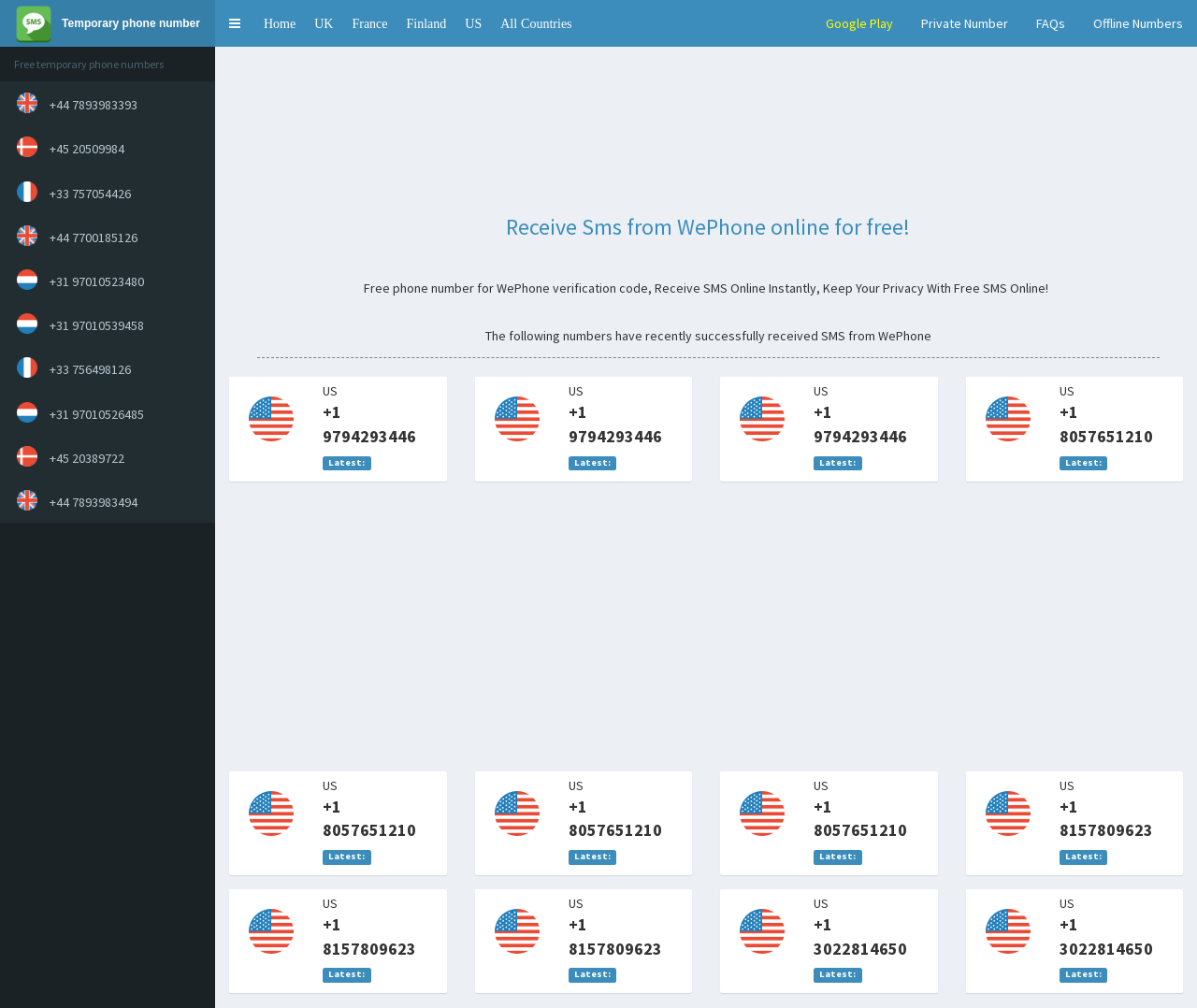What is the country code of the first listed phone number?
Answer the question with a single word or phrase, referring to the image.

+44